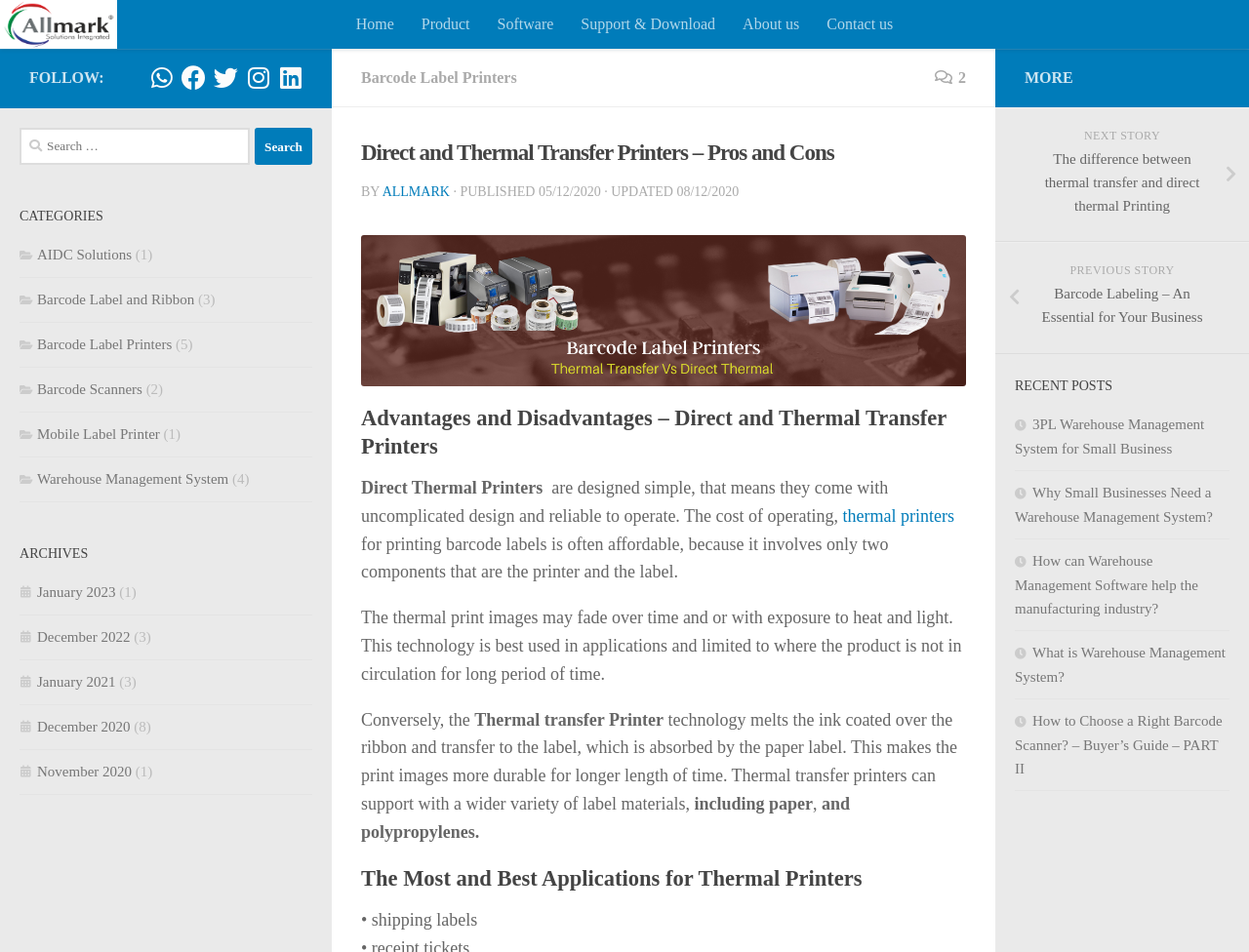Can you find the bounding box coordinates for the element that needs to be clicked to execute this instruction: "Search for specific keywords"? The coordinates should be given as four float numbers between 0 and 1, i.e., [left, top, right, bottom].

None